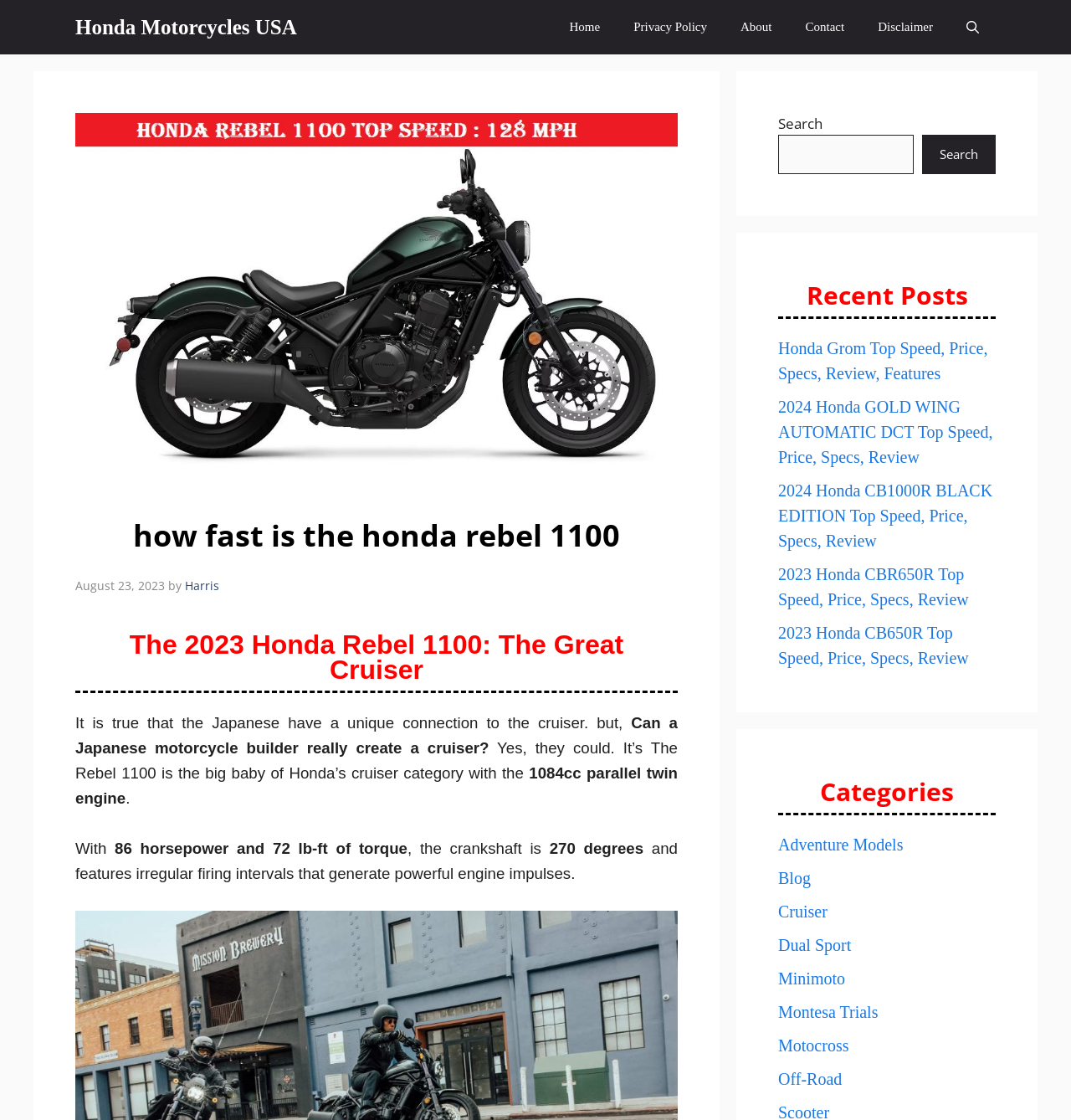What is the top speed of the Honda Rebel 1100?
Refer to the image and provide a detailed answer to the question.

The answer can be found in the image description 'The Honda Rebel 1100 has a top speed of 128 mph' which is located at the top of the webpage.